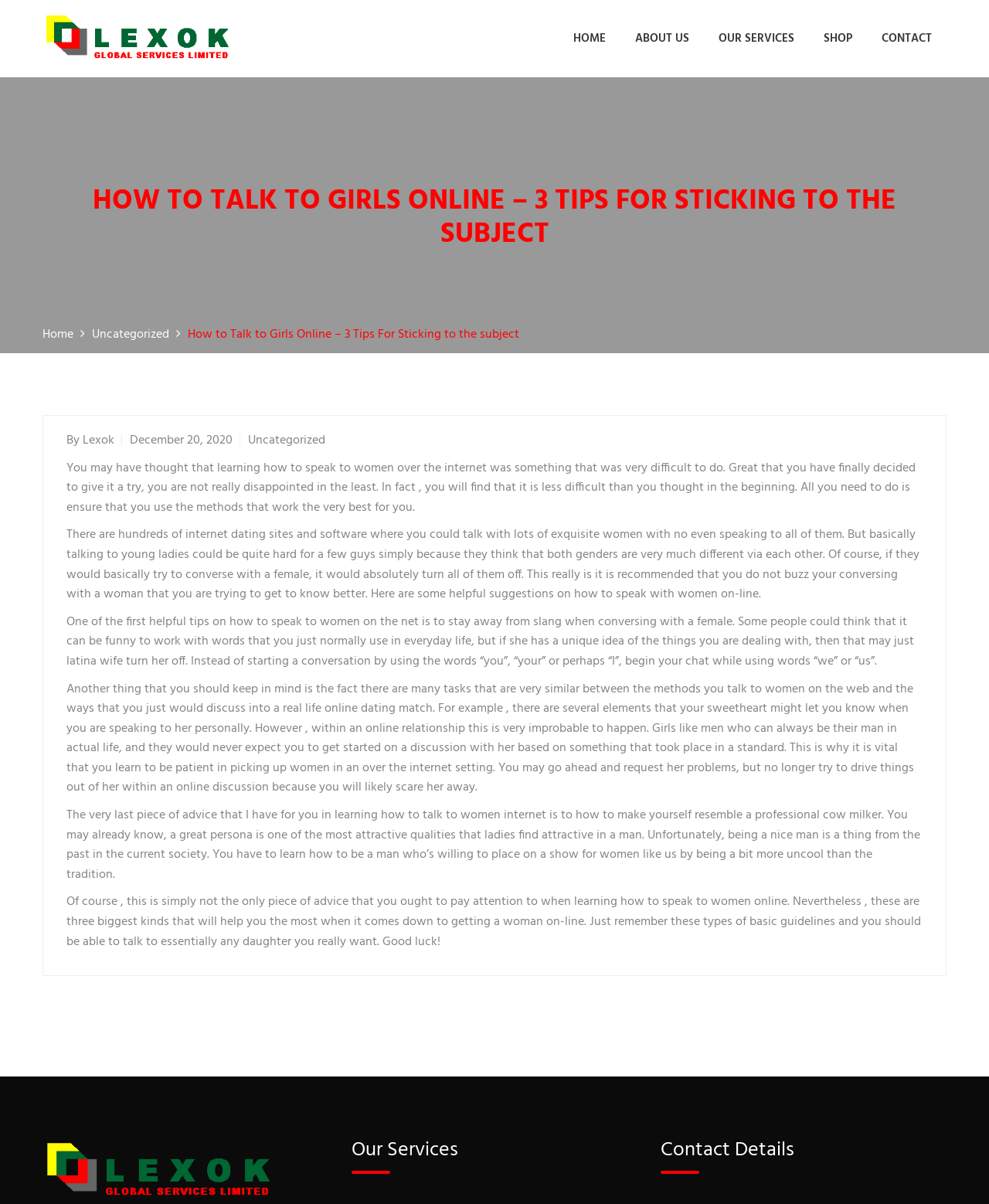What is the third tip for talking to women online?
Carefully analyze the image and provide a thorough answer to the question.

The third tip for talking to women online is mentioned in the article content, which is located in the main section of the webpage, and it is described as 'how to make yourself resemble a professional cow milker'.